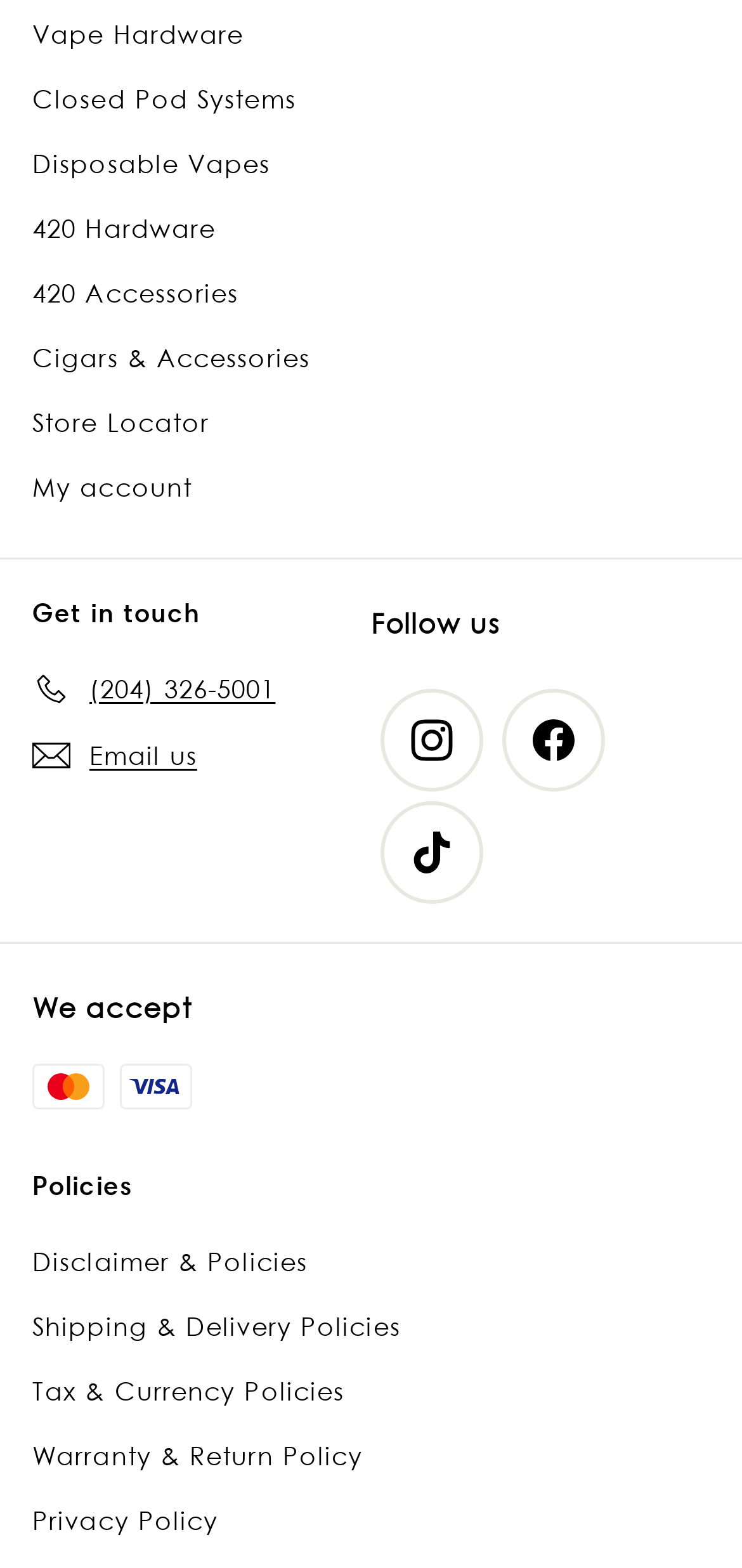Please determine the bounding box coordinates of the area that needs to be clicked to complete this task: 'View Store Locator'. The coordinates must be four float numbers between 0 and 1, formatted as [left, top, right, bottom].

[0.044, 0.249, 0.282, 0.291]